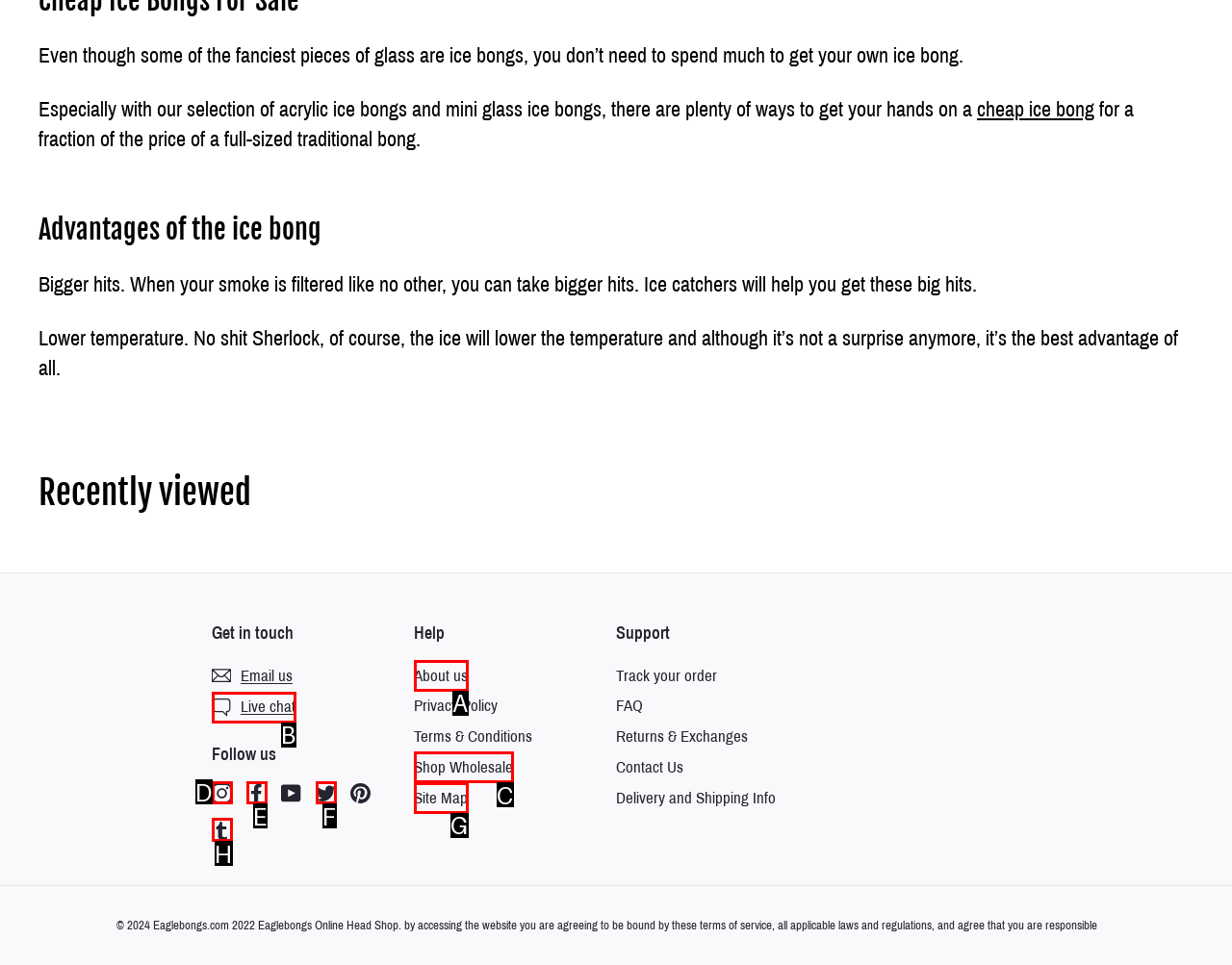Which option corresponds to the following element description: Site Map?
Please provide the letter of the correct choice.

G